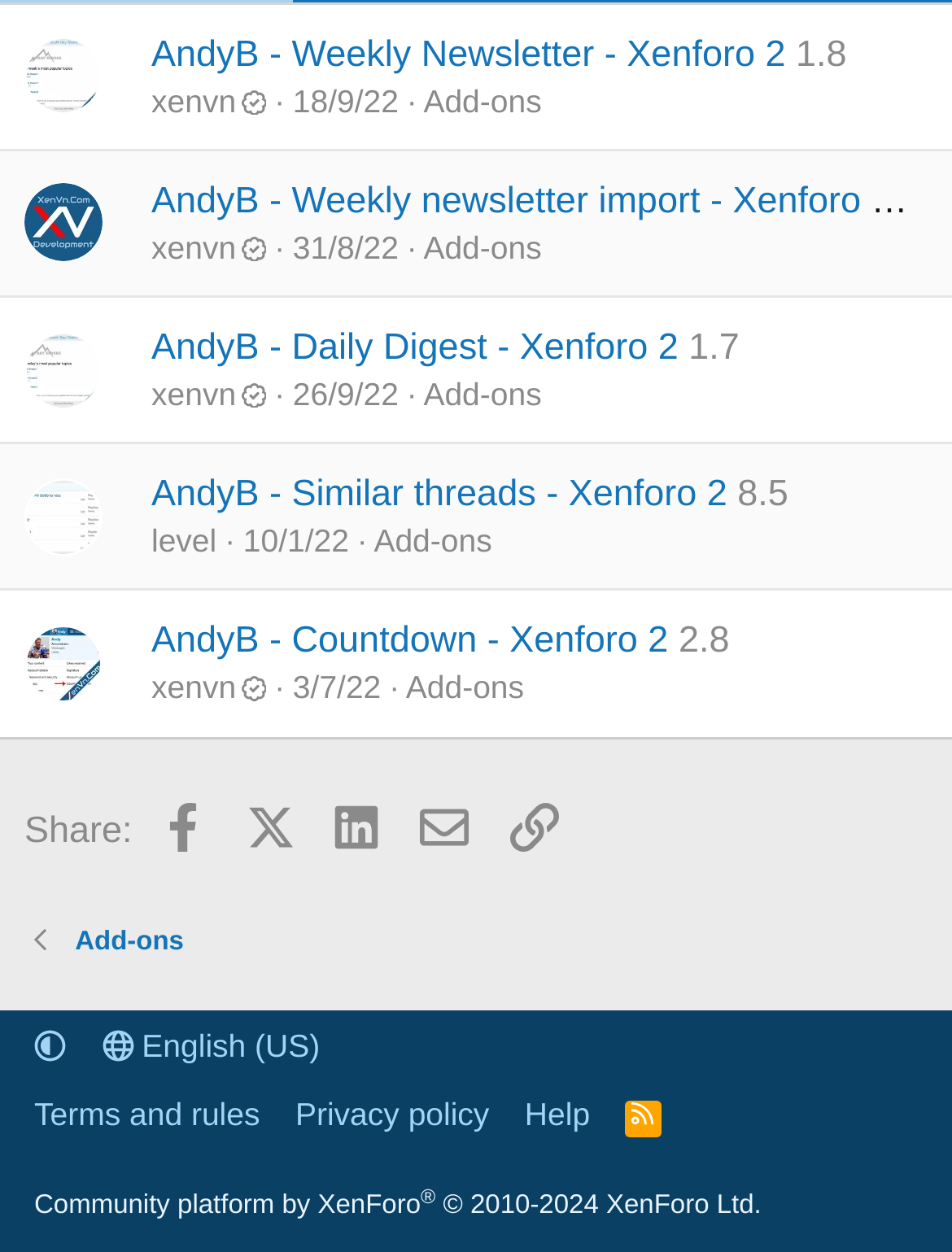Reply to the question below using a single word or brief phrase:
What is the language of the webpage?

English (US)